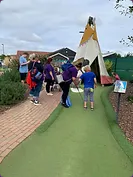What type of structure is seen to the left?
Refer to the screenshot and answer in one word or phrase.

Teepee